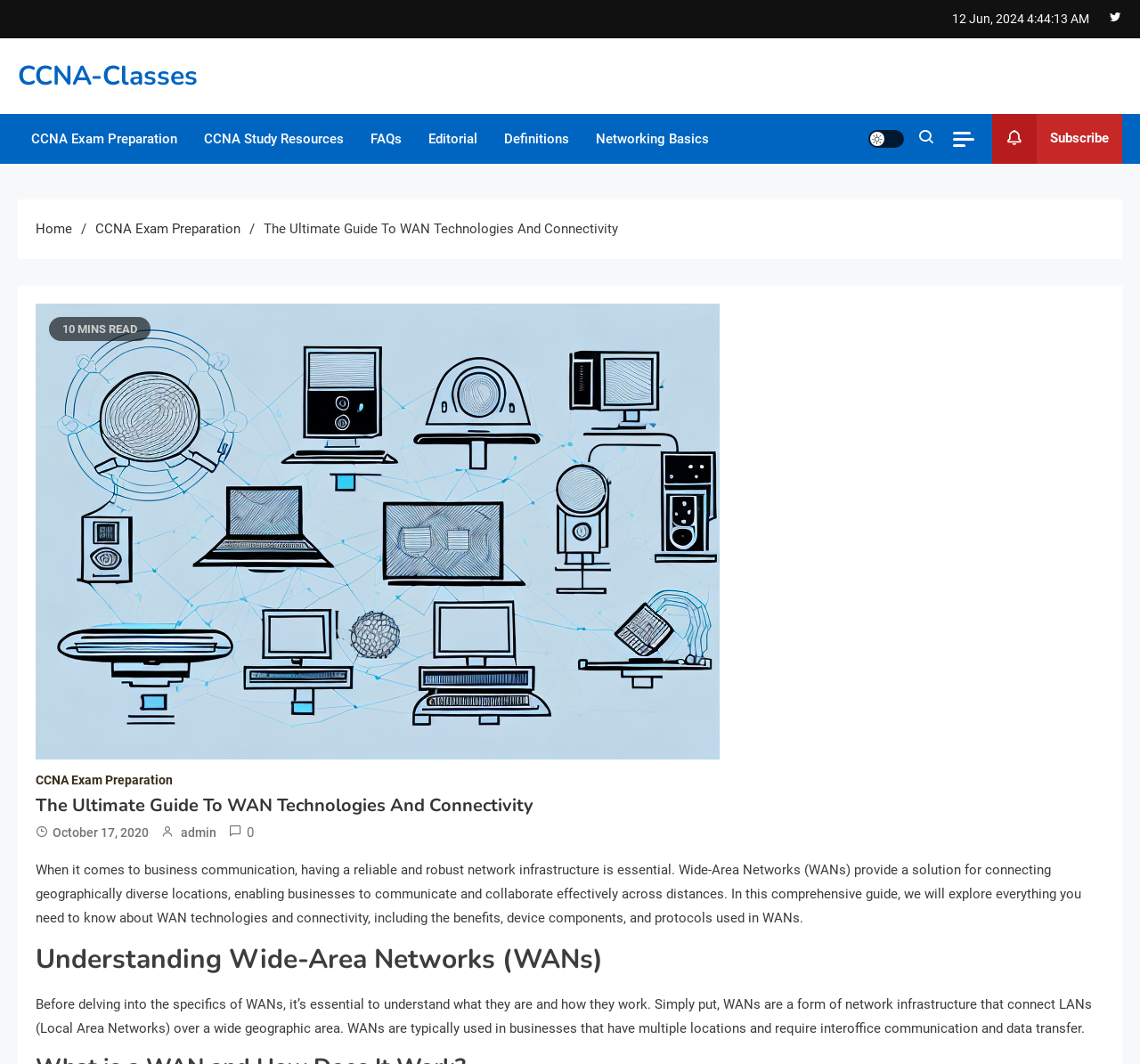What is the date of the article?
Please respond to the question thoroughly and include all relevant details.

The date of the article can be found in the header section of the webpage, specifically in the 'October 17, 2020' link.